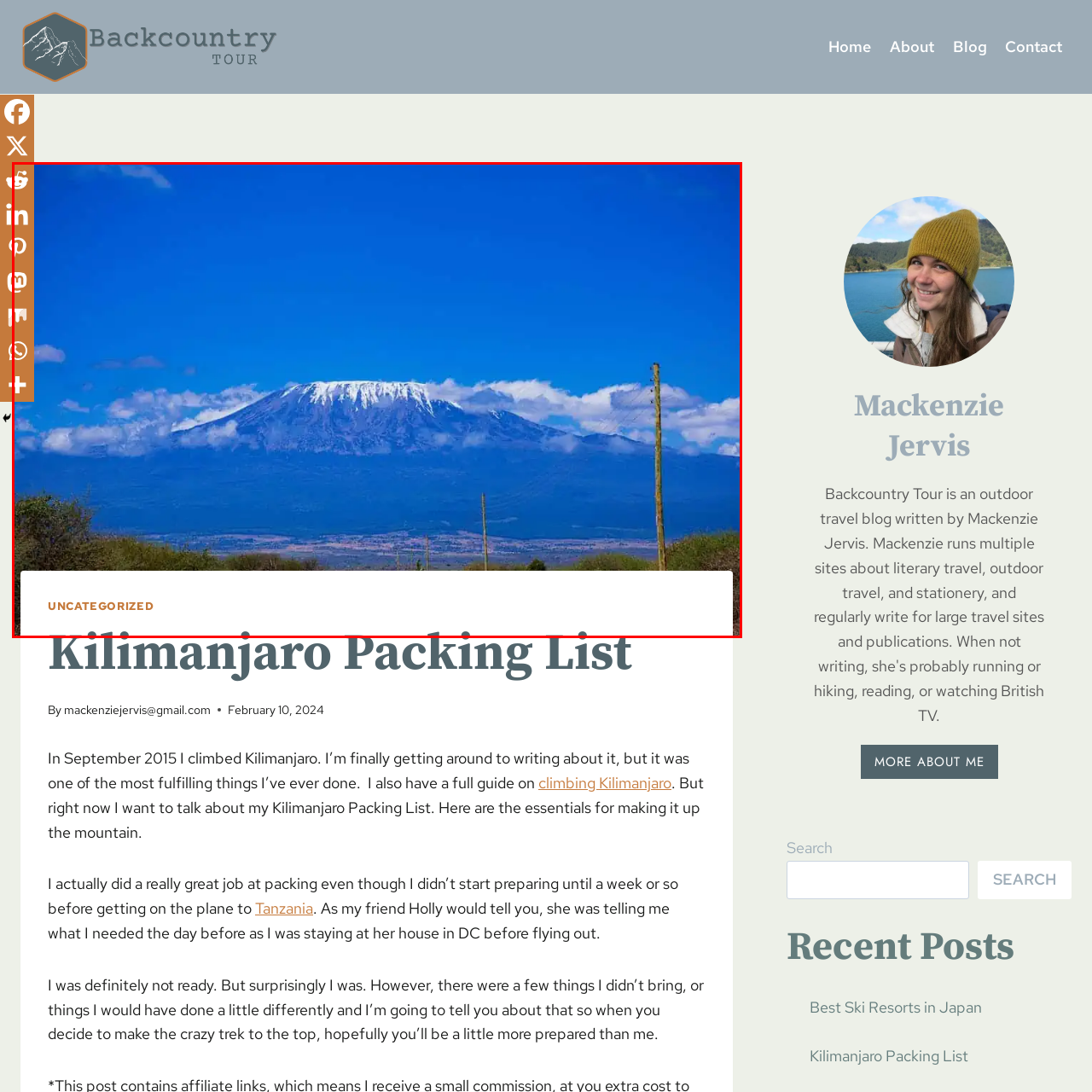Refer to the image contained within the red box, What are scattered in the foreground of the image?
 Provide your response as a single word or phrase.

Telephone poles